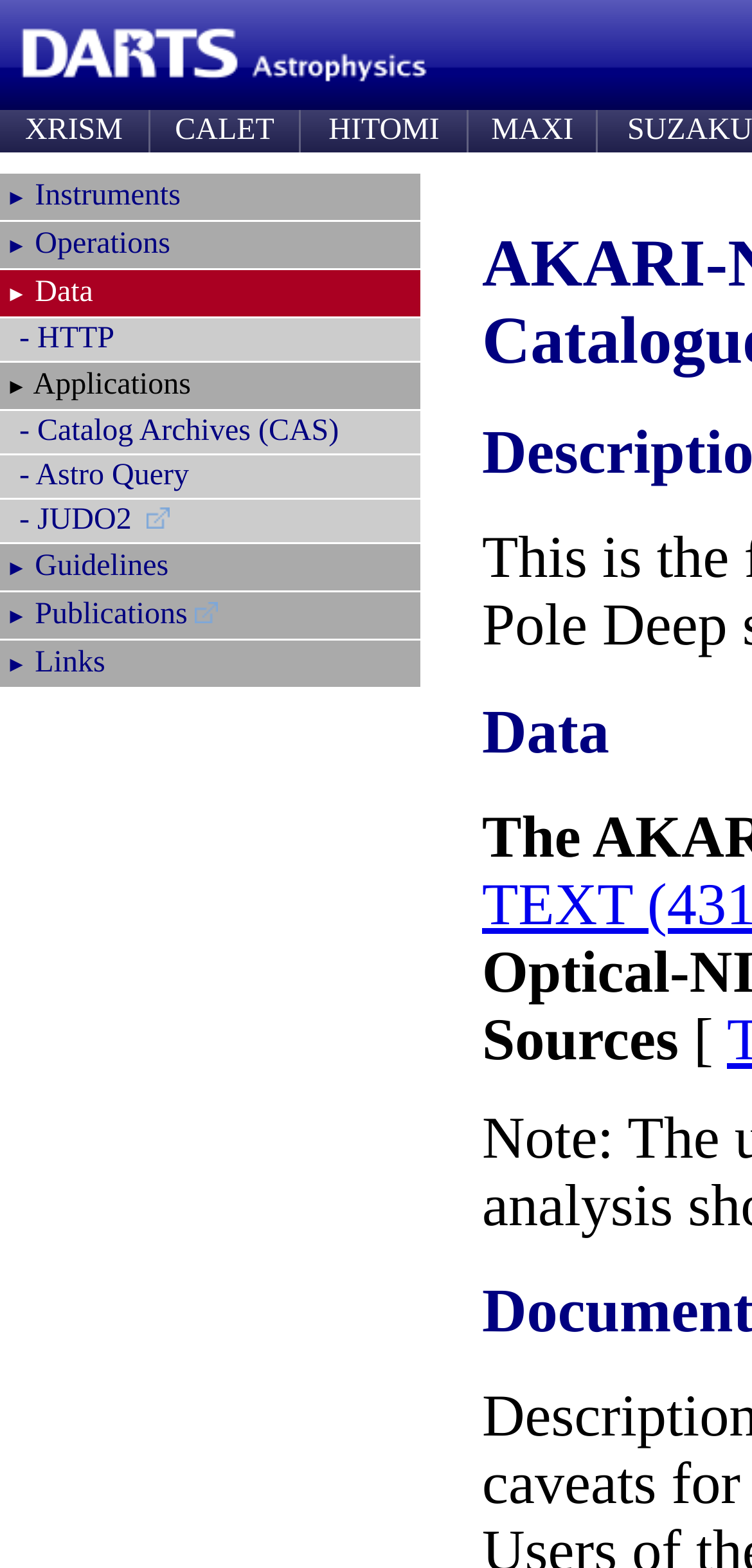Pinpoint the bounding box coordinates of the element to be clicked to execute the instruction: "check Guidelines".

[0.0, 0.347, 0.559, 0.376]